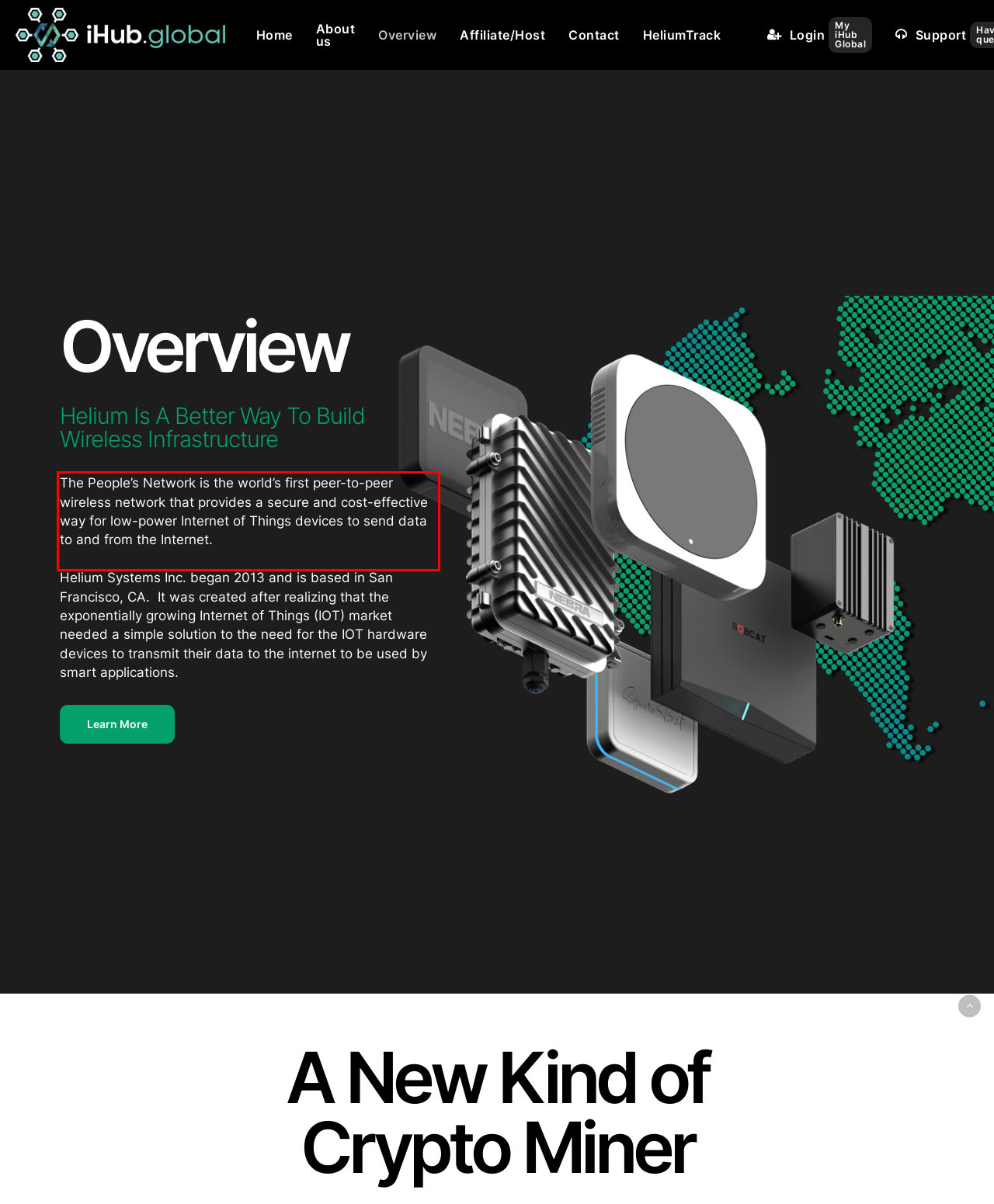Please analyze the screenshot of a webpage and extract the text content within the red bounding box using OCR.

The People’s Network is the world’s first peer-to-peer wireless network that provides a secure and cost-effective way for low-power Internet of Things devices to send data to and from the Internet.